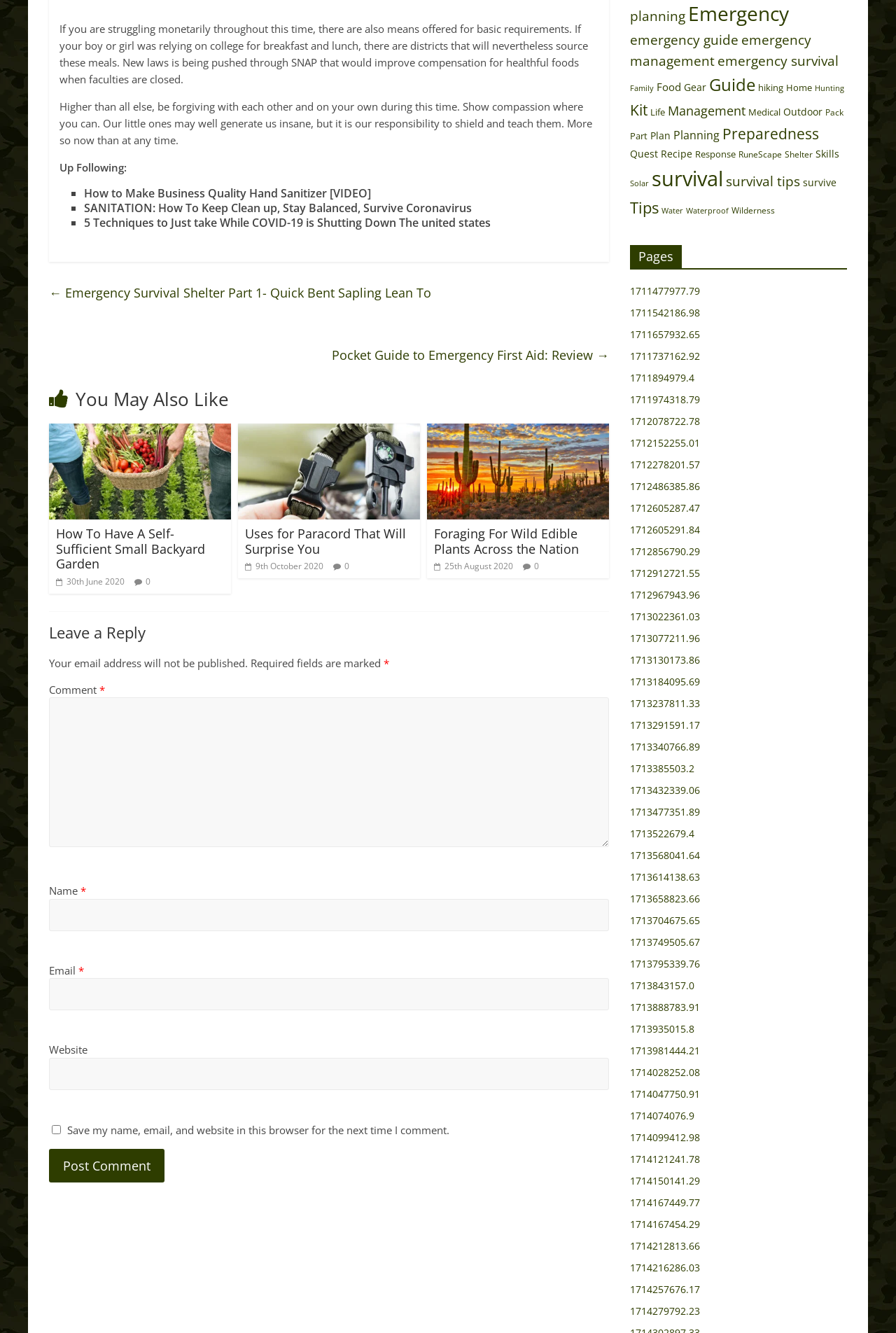What type of content is listed under 'You May Also Like'?
Using the details from the image, give an elaborate explanation to answer the question.

The section 'You May Also Like' lists several links to guides and articles related to emergency survival, such as 'How to Make Business Quality Hand Sanitizer' and '5 Techniques to Take While COVID-19 is Shutting Down The United States'.